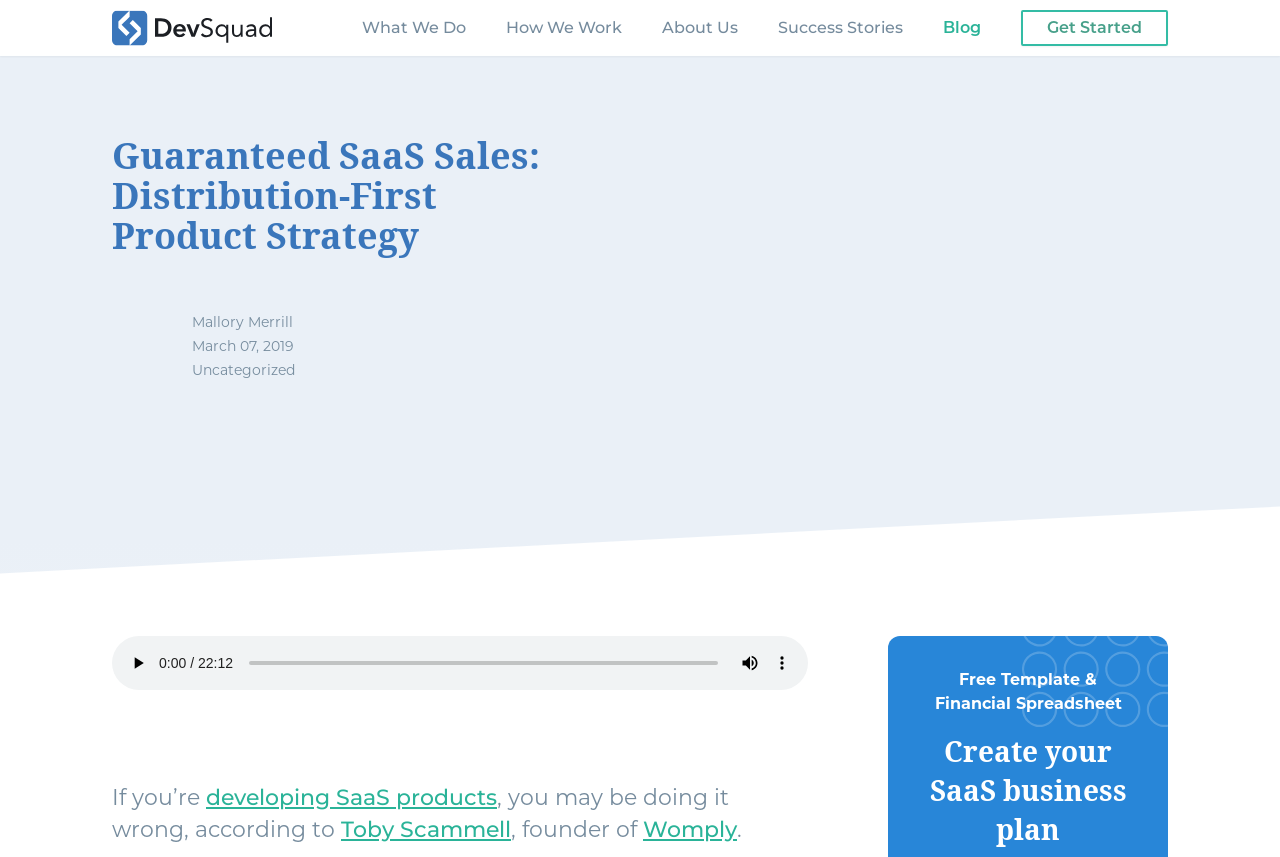Extract the text of the main heading from the webpage.

Guaranteed SaaS Sales: Distribution-First Product Strategy